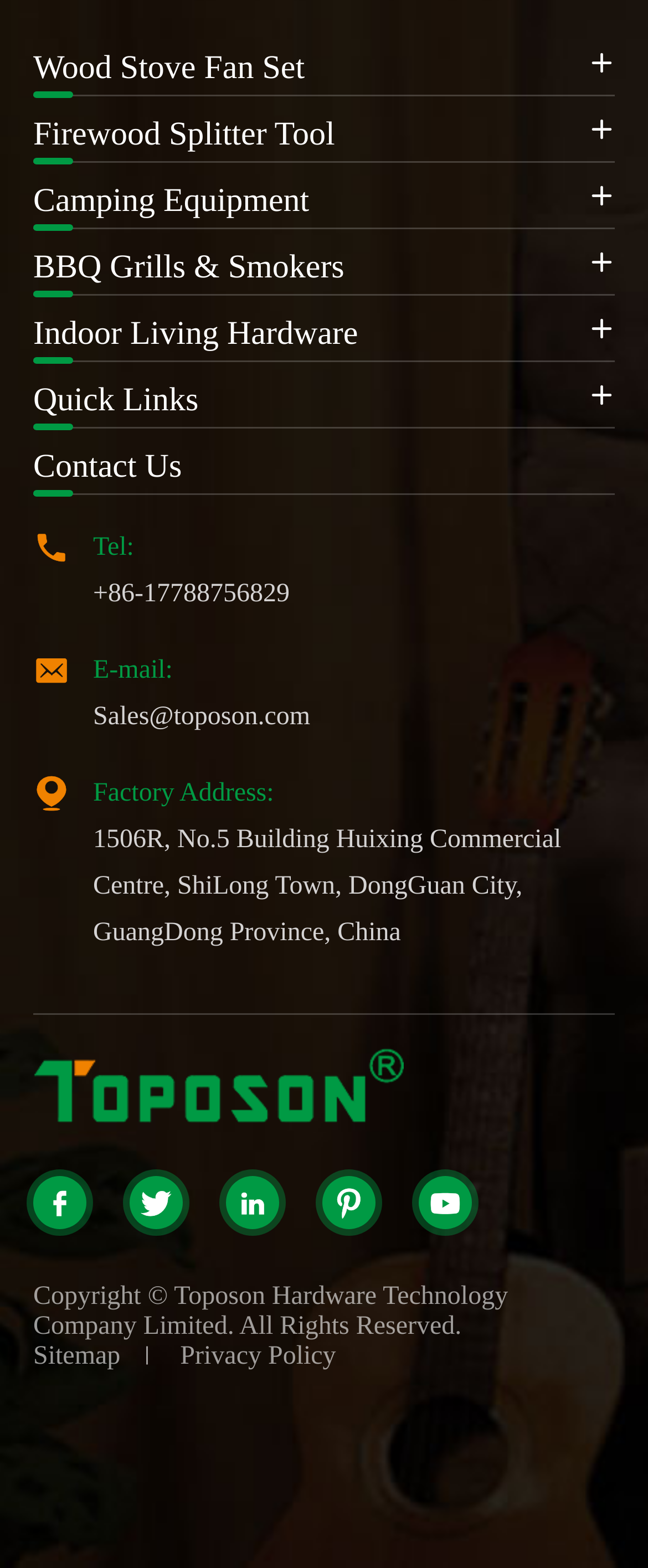Determine the coordinates of the bounding box that should be clicked to complete the instruction: "Visit Toposon Hardware Technology Company Limited.". The coordinates should be represented by four float numbers between 0 and 1: [left, top, right, bottom].

[0.051, 0.682, 0.624, 0.7]